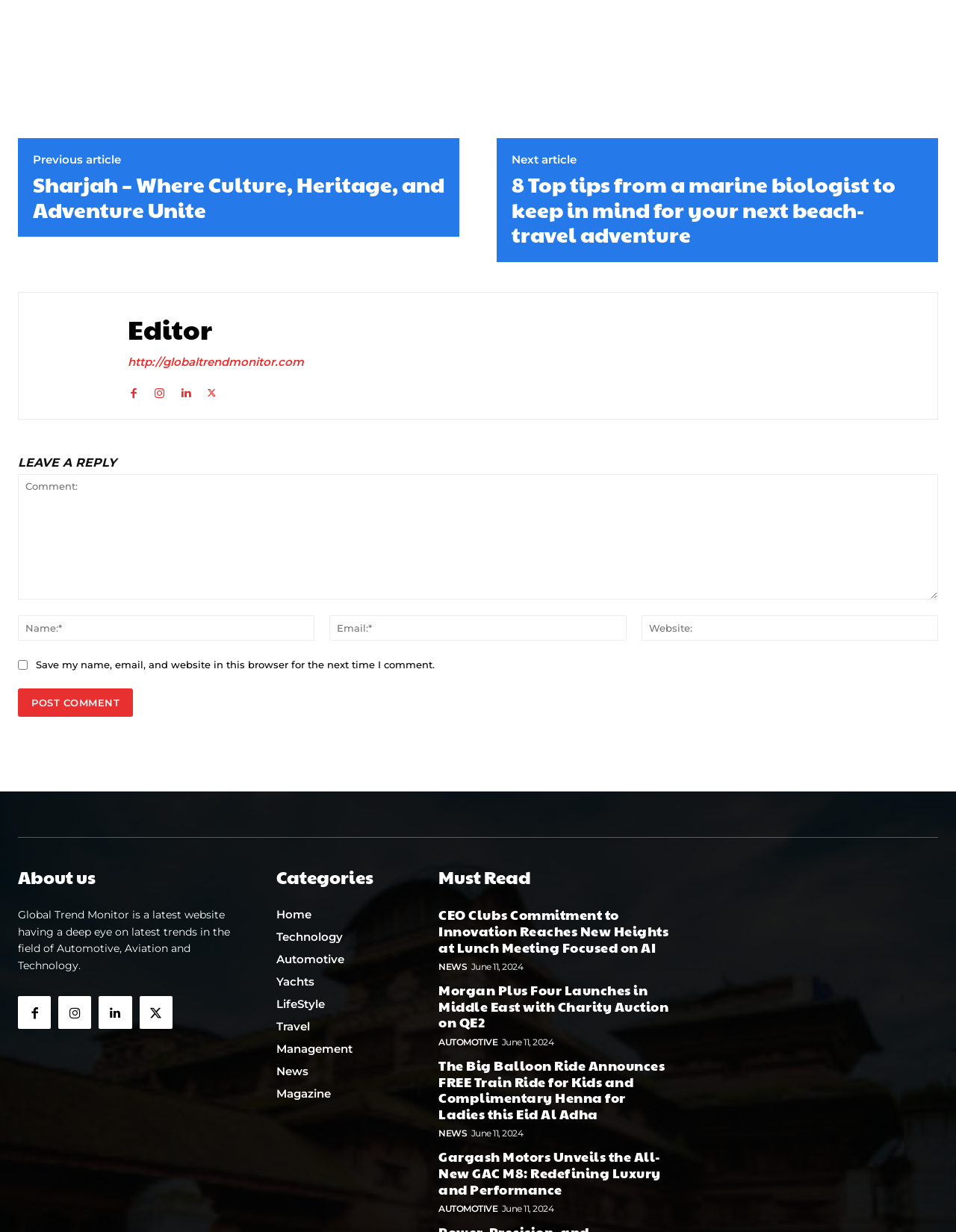What categories are available on the website?
Relying on the image, give a concise answer in one word or a brief phrase.

Home, Technology, Automotive, etc.